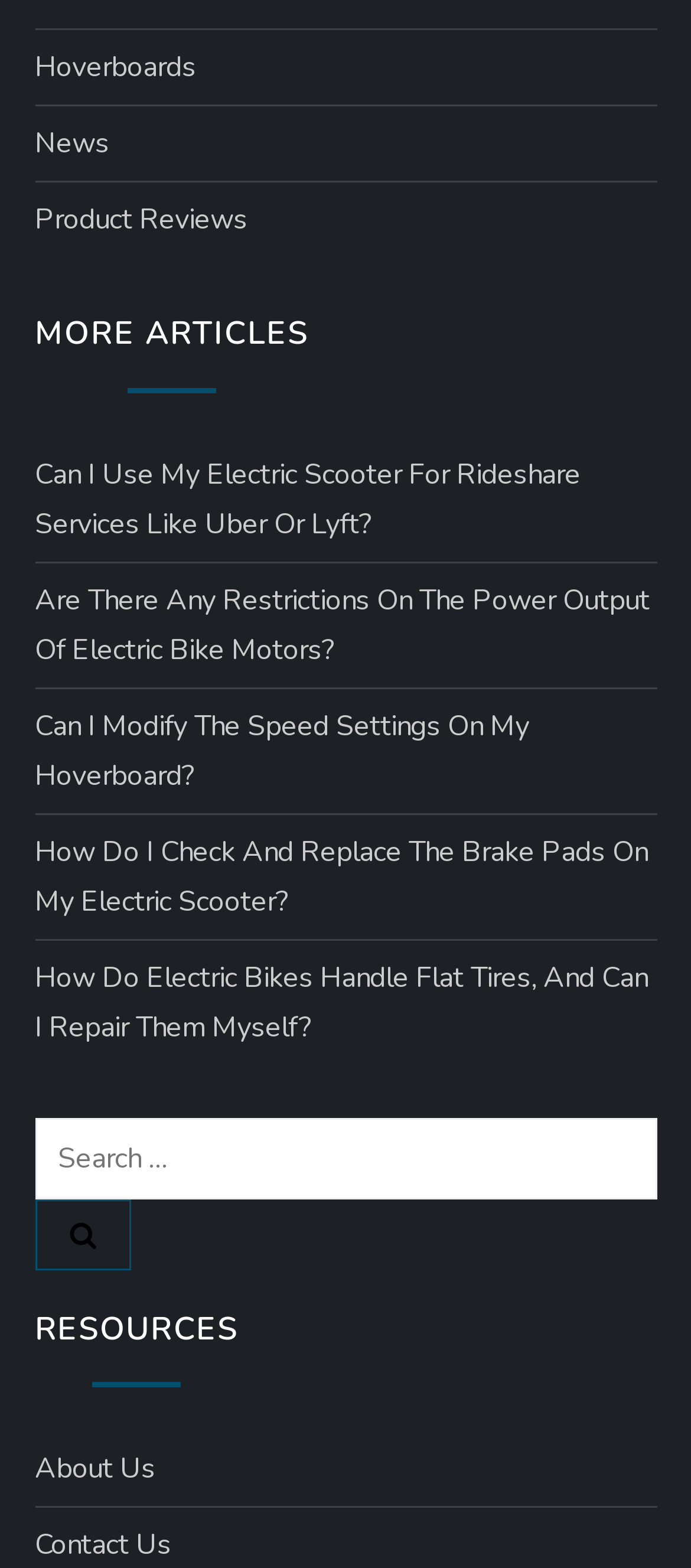How many sections are there on the webpage?
Please provide a detailed and comprehensive answer to the question.

By analyzing the webpage structure, I can identify three main sections: the top navigation section with main categories, the article links section, and the resources section.